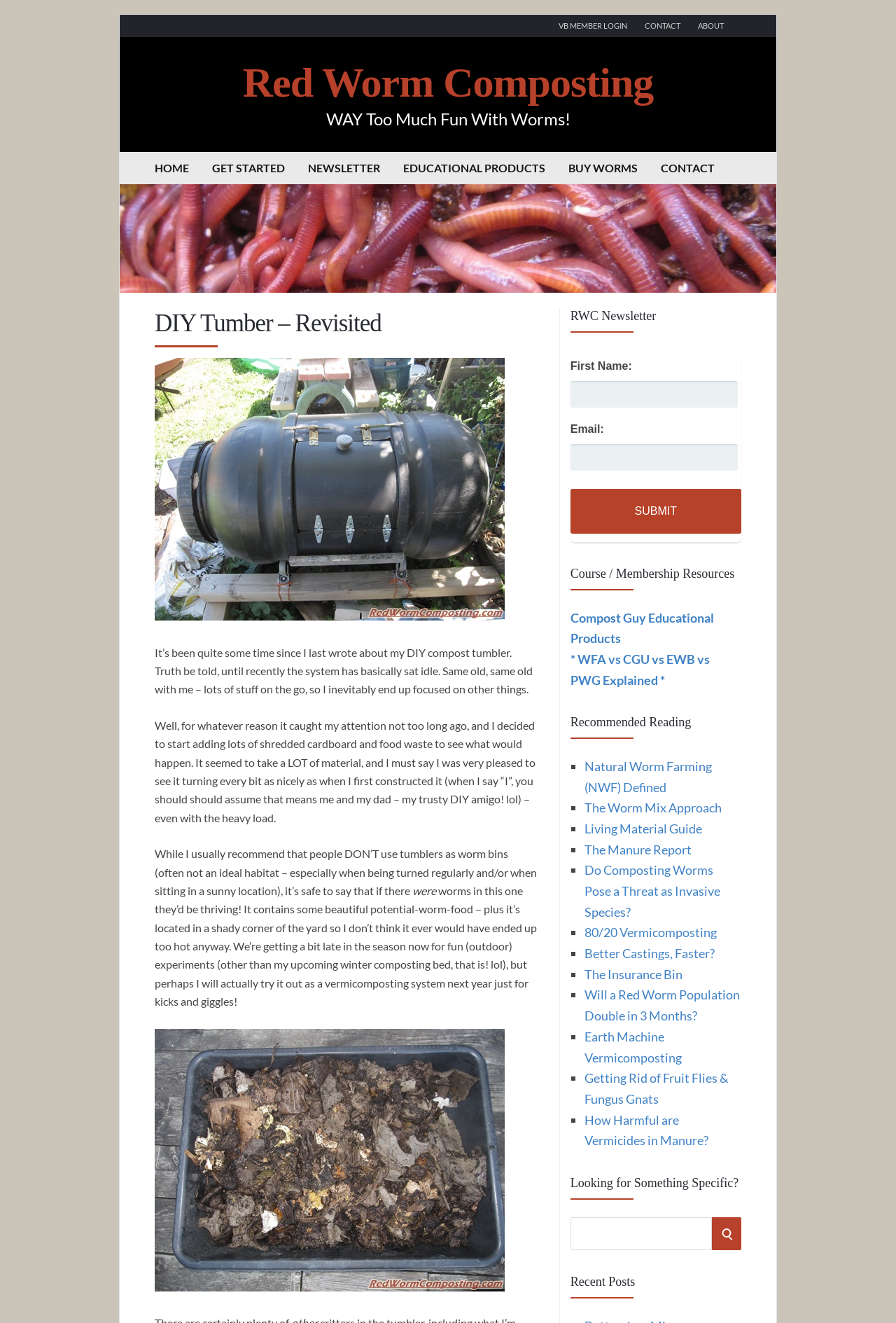Identify the bounding box coordinates for the UI element described as follows: Compost Guy Educational Products. Use the format (top-left x, top-left y, bottom-right x, bottom-right y) and ensure all values are floating point numbers between 0 and 1.

[0.636, 0.461, 0.797, 0.488]